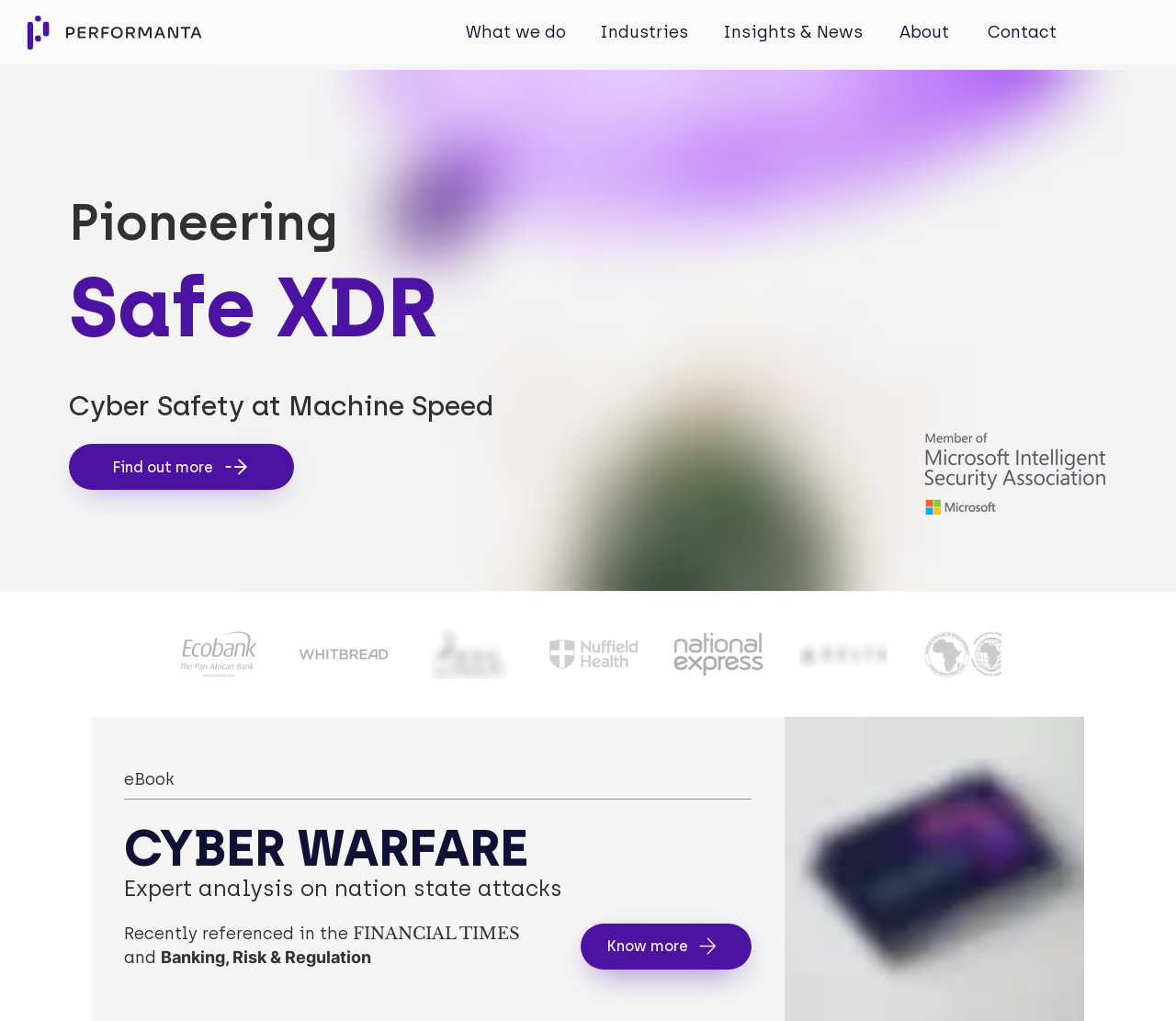How many images are in the slider gallery?
Answer with a single word or phrase by referring to the visual content.

8